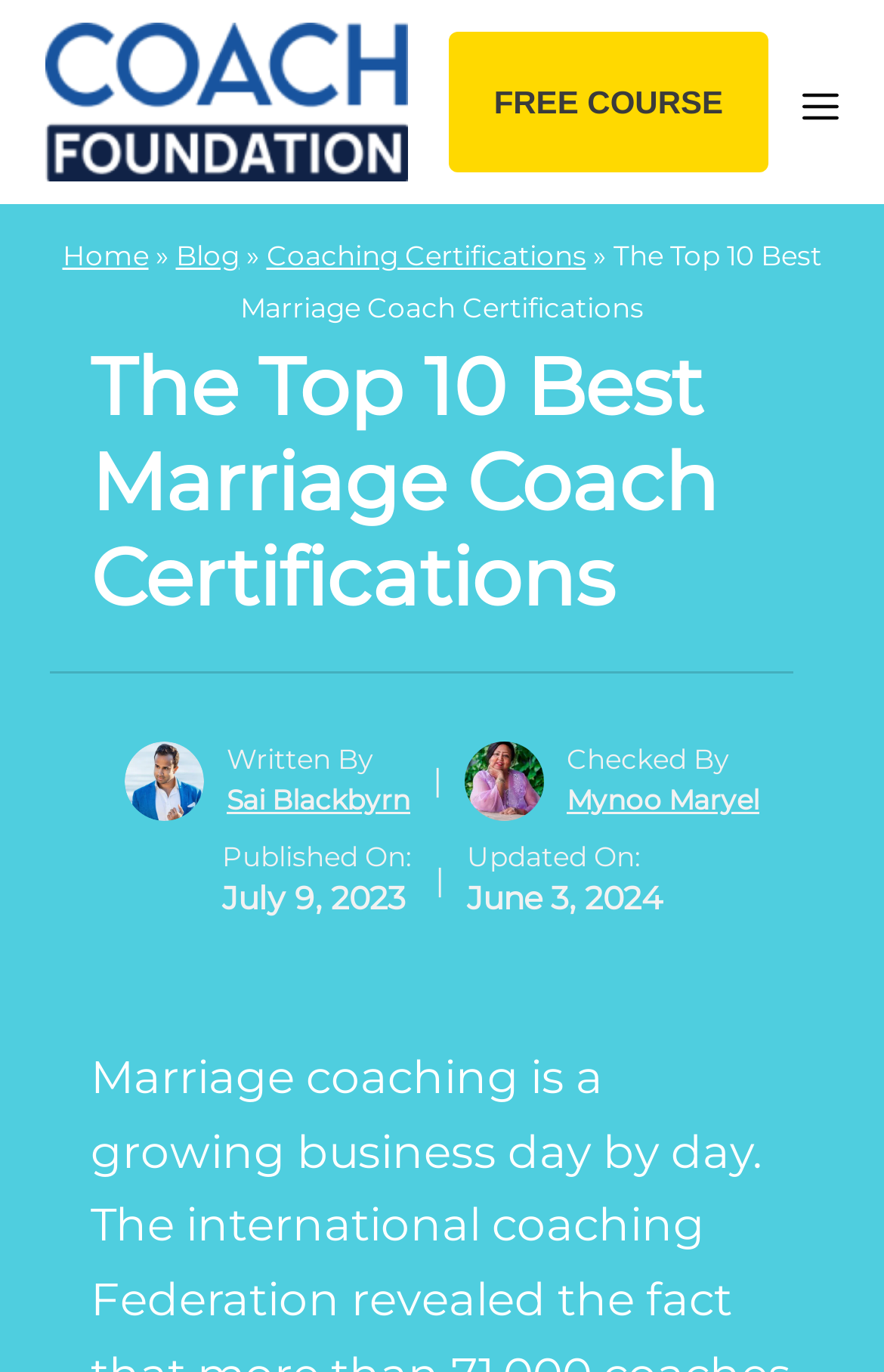Respond to the question below with a single word or phrase: Who is the author of the article?

Sai Blackbyrn